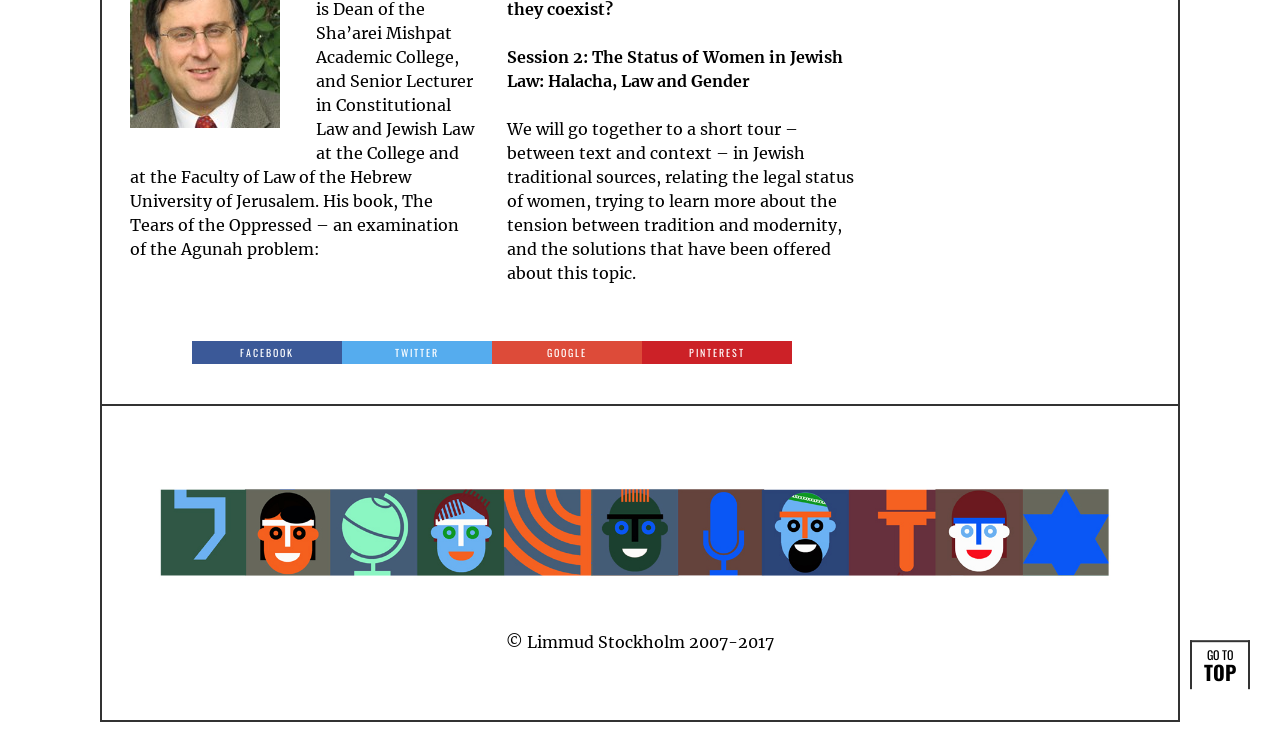Given the description Our Program, predict the bounding box coordinates of the UI element. Ensure the coordinates are in the format (top-left x, top-left y, bottom-right x, bottom-right y) and all values are between 0 and 1.

None